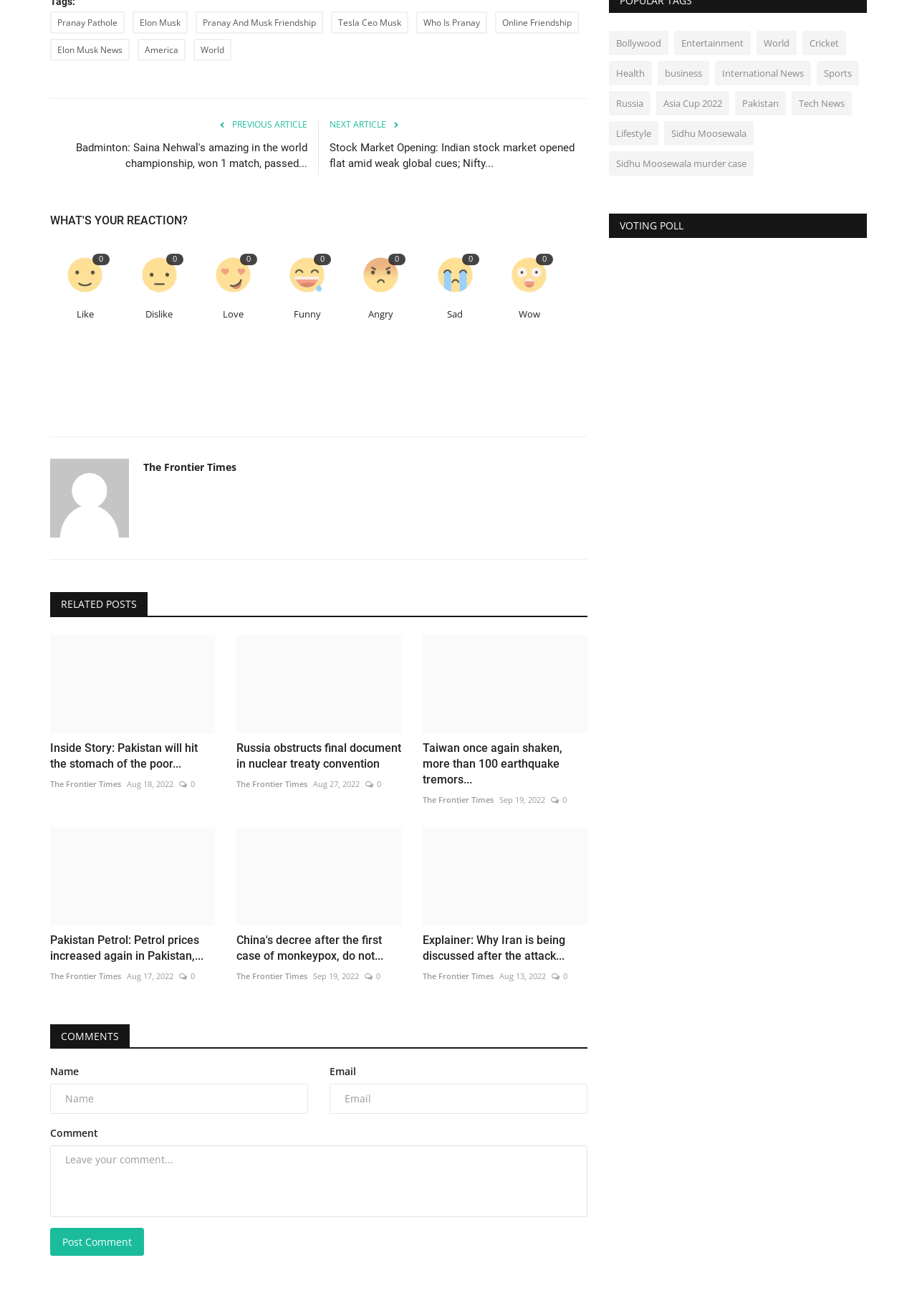Identify the bounding box coordinates of the region that needs to be clicked to carry out this instruction: "Click on the 'COMMENTS' link". Provide these coordinates as four float numbers ranging from 0 to 1, i.e., [left, top, right, bottom].

[0.055, 0.778, 0.141, 0.797]